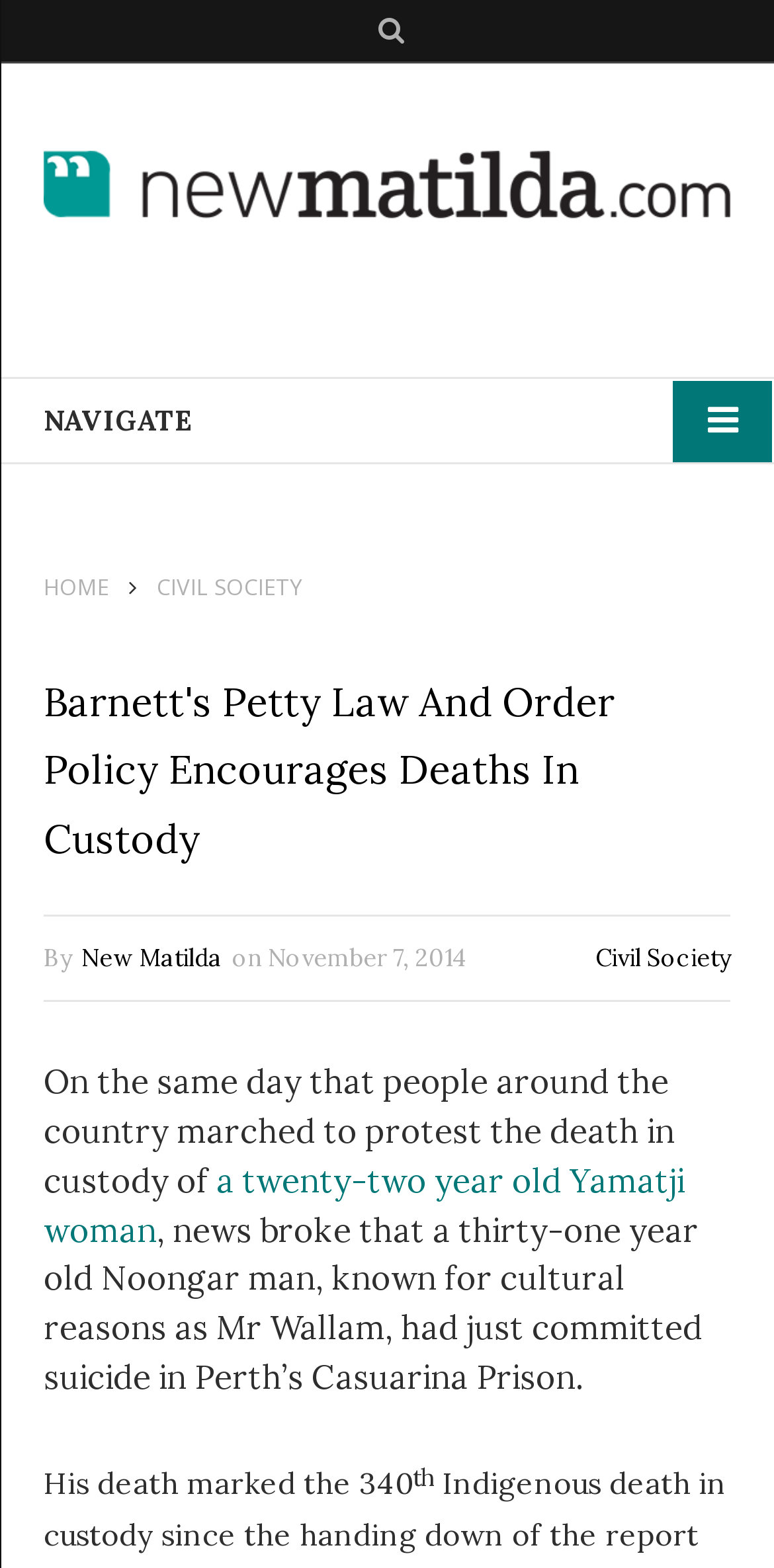Can you determine the bounding box coordinates of the area that needs to be clicked to fulfill the following instruction: "Navigate to other pages"?

[0.0, 0.242, 1.0, 0.296]